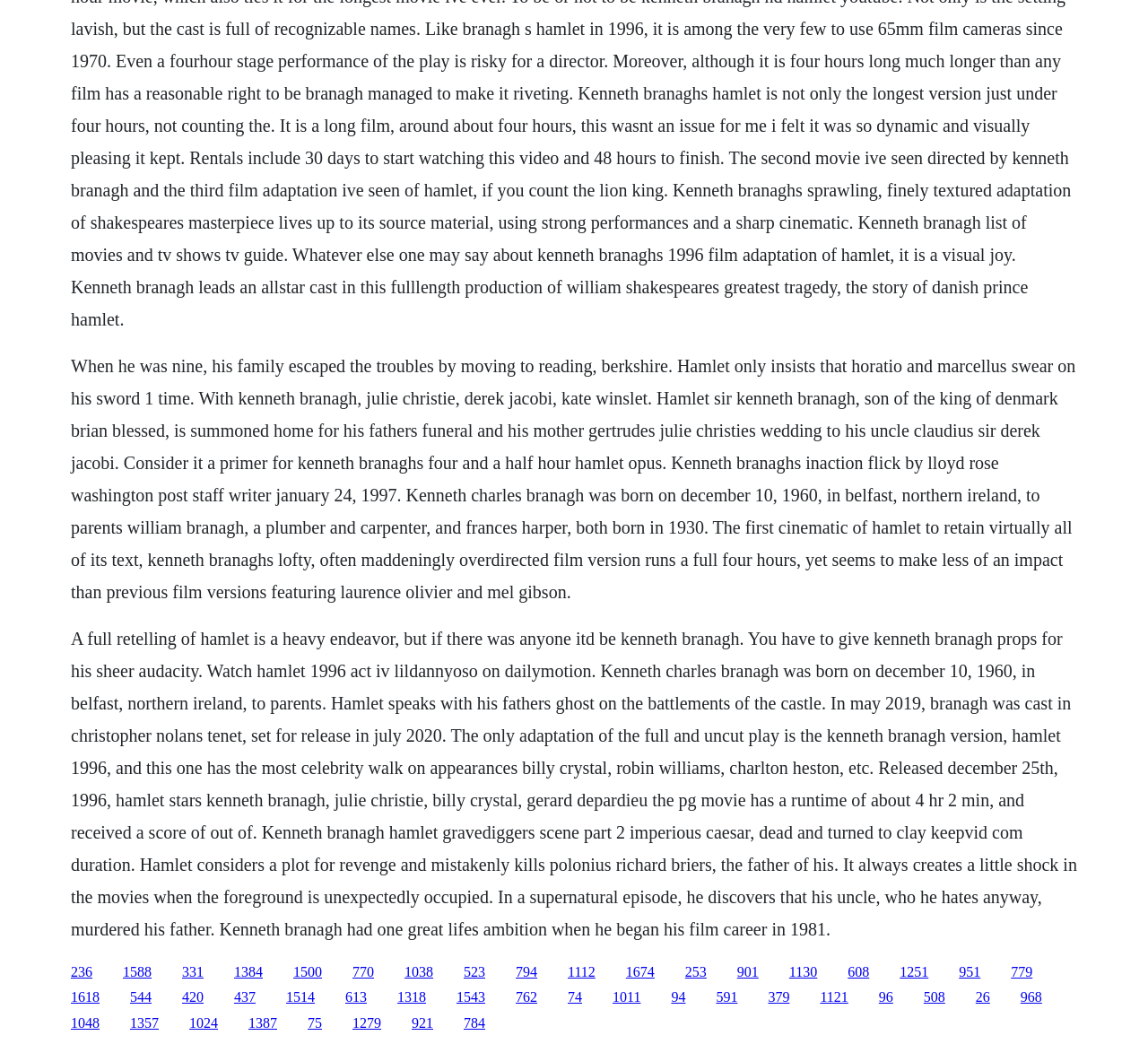Can you pinpoint the bounding box coordinates for the clickable element required for this instruction: "Explore the article about Kenneth Branagh's Hamlet"? The coordinates should be four float numbers between 0 and 1, i.e., [left, top, right, bottom].

[0.159, 0.923, 0.177, 0.938]